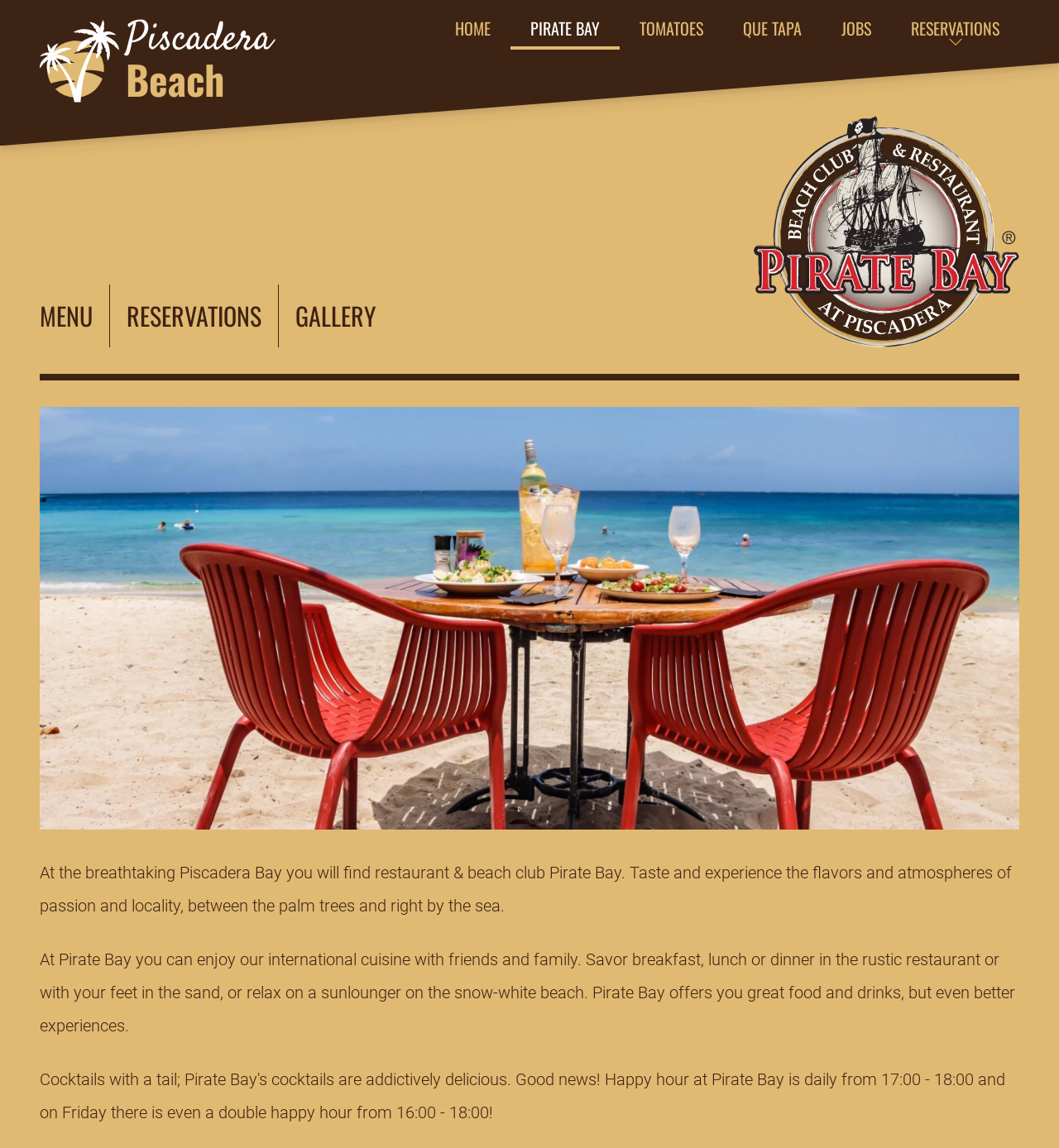Please mark the clickable region by giving the bounding box coordinates needed to complete this instruction: "View Piscadera Beach link".

[0.038, 0.017, 0.257, 0.089]